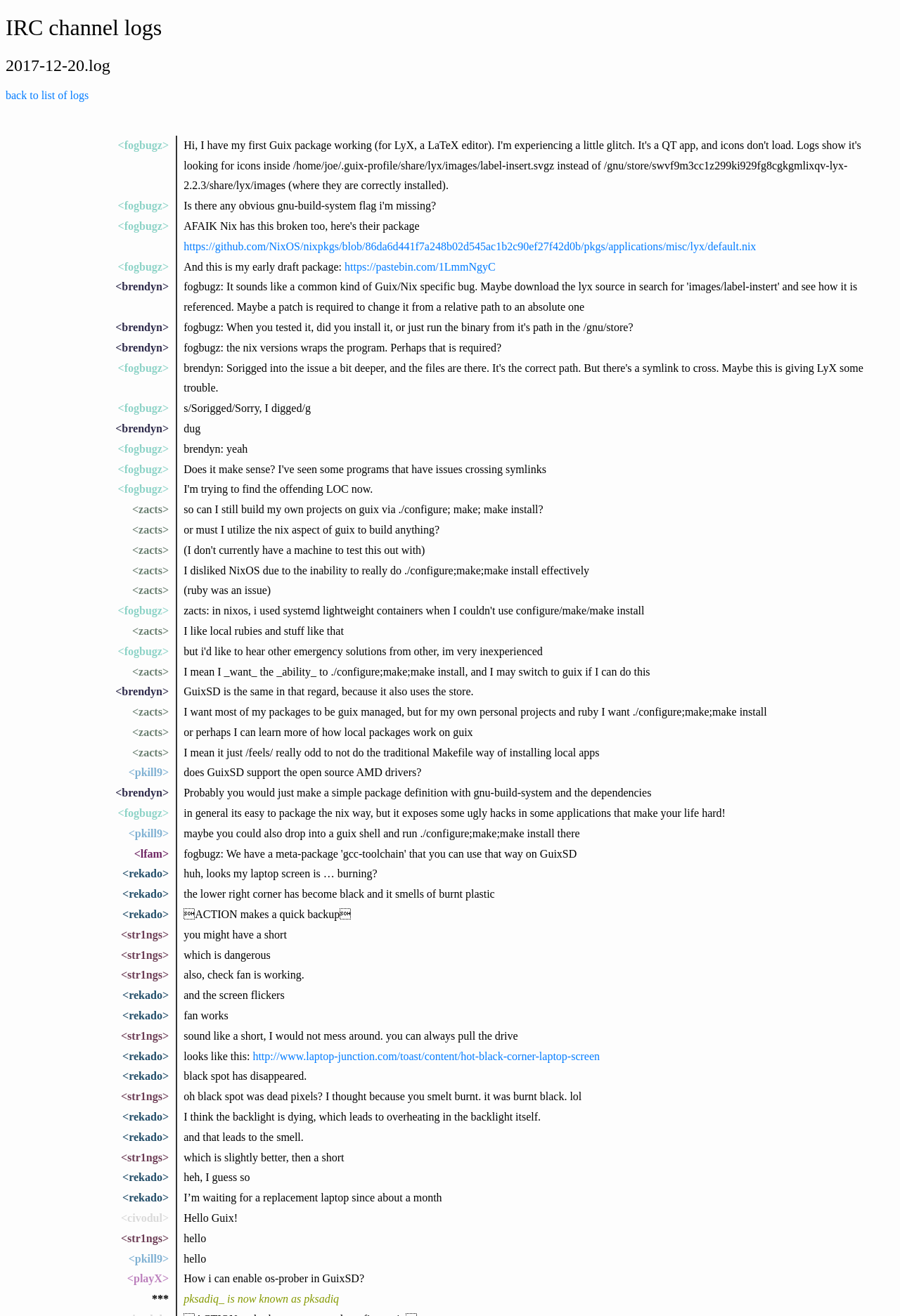What is the topic of discussion in the IRC channel log?
From the image, respond using a single word or phrase.

Guix and NixOS